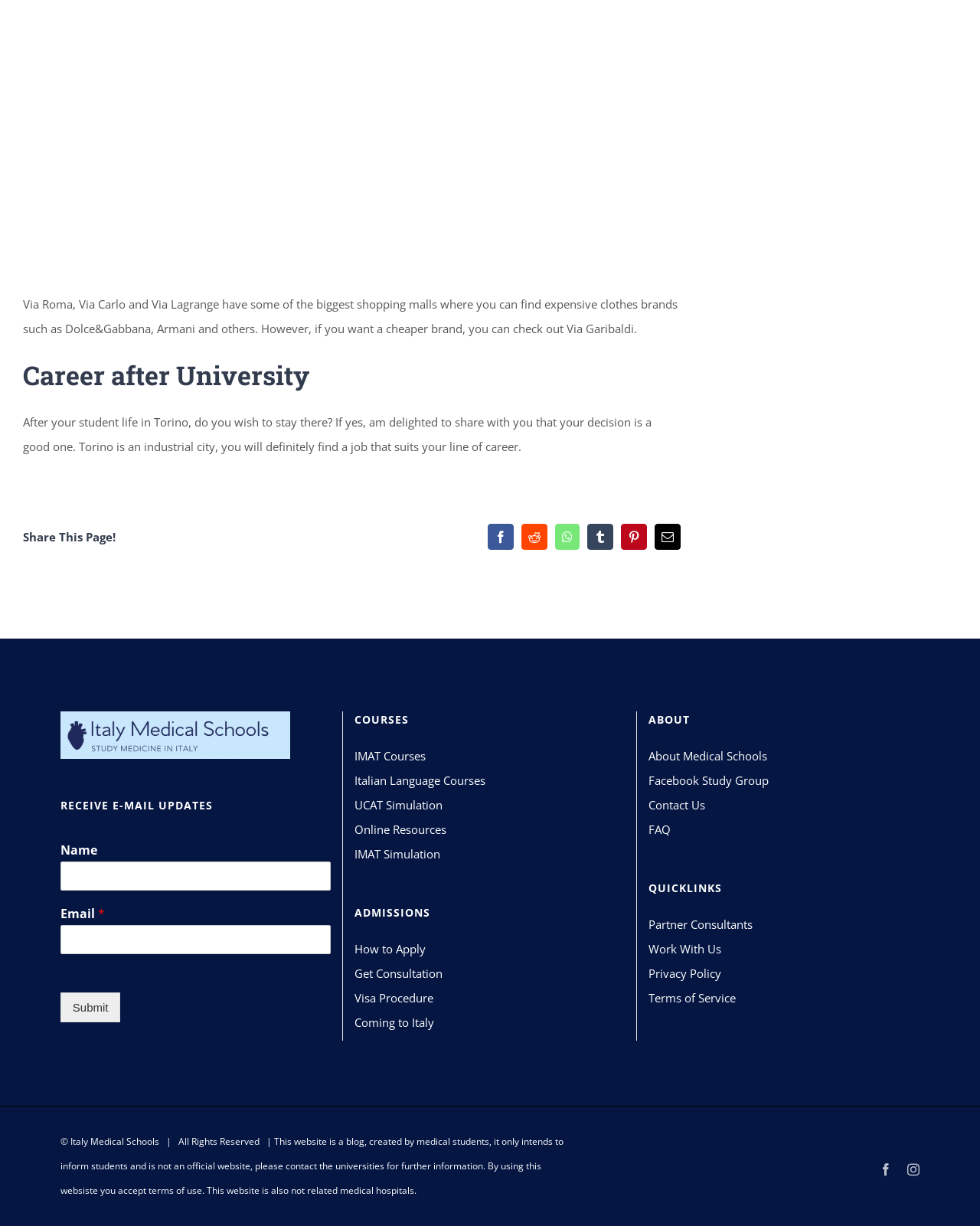Please analyze the image and provide a thorough answer to the question:
What is the topic of the 'Career after University' section?

The 'Career after University' section is located at the top of the webpage, and it discusses the job opportunities available in Torino after completing university studies. The section mentions that Torino is an industrial city, and therefore, it is possible to find a job that suits one's career line.